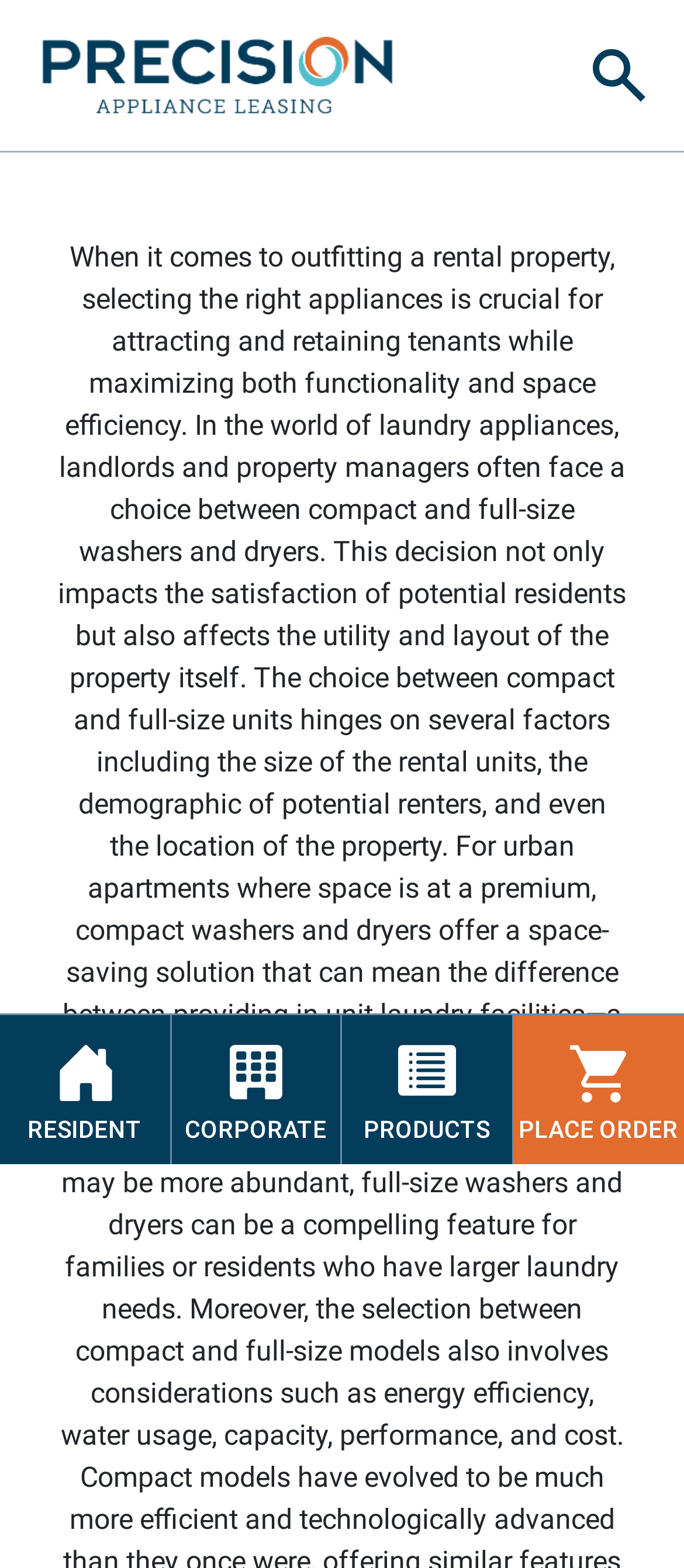Create a detailed summary of the webpage's content and design.

The webpage is about Precision Appliance Leasing, specifically discussing the choice between compact and full-size washer and dryers for rental properties. At the top left of the page, there is a logo image with the text "Precision" next to it, which is also a link. To the right of the logo, there is a search bar with a "Search" button, accompanied by a small search icon. Below the search bar, there is a "Clear" button with a small icon.

In the main content area, there are four main navigation links: "RESIDENT", "CORPORATE", "PRODUCTS", and "PLACE ORDER", which are evenly spaced across the page. The meta description suggests that the page will provide guidance on selecting the right appliances for rental properties, considering factors such as functionality and space efficiency.